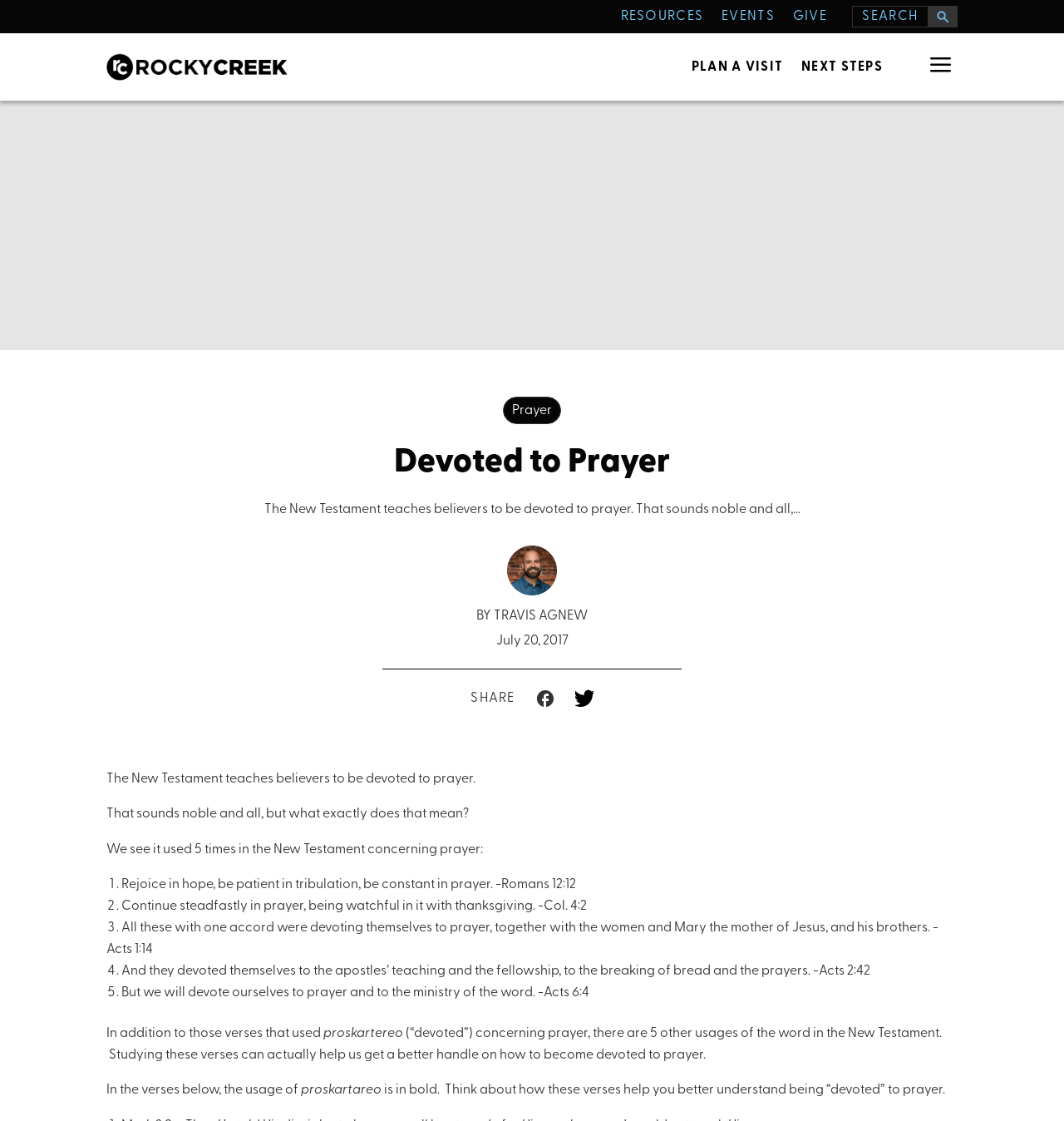Given the content of the image, can you provide a detailed answer to the question?
Who is the author of the article?

I identified the author by looking at the link 'TRAVIS AGNEW' which is accompanied by the text 'BY' and is likely to be the author of the article.